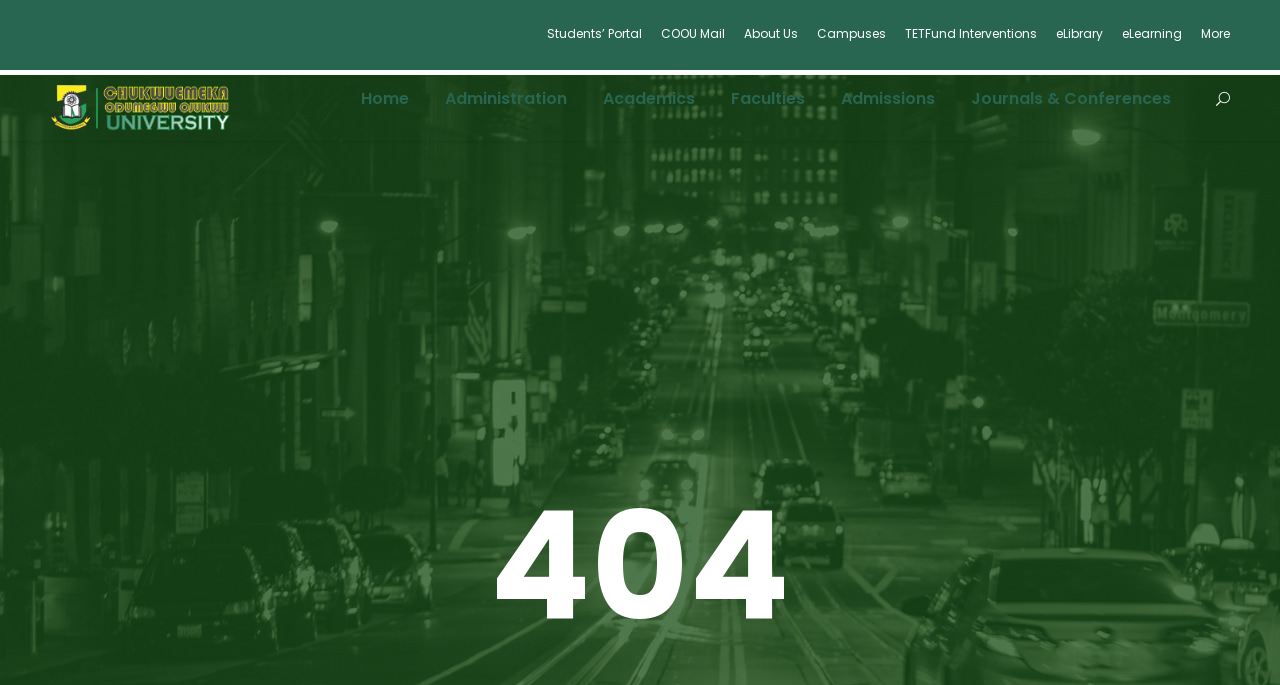Locate the bounding box coordinates of the element you need to click to accomplish the task described by this instruction: "Like this post".

None